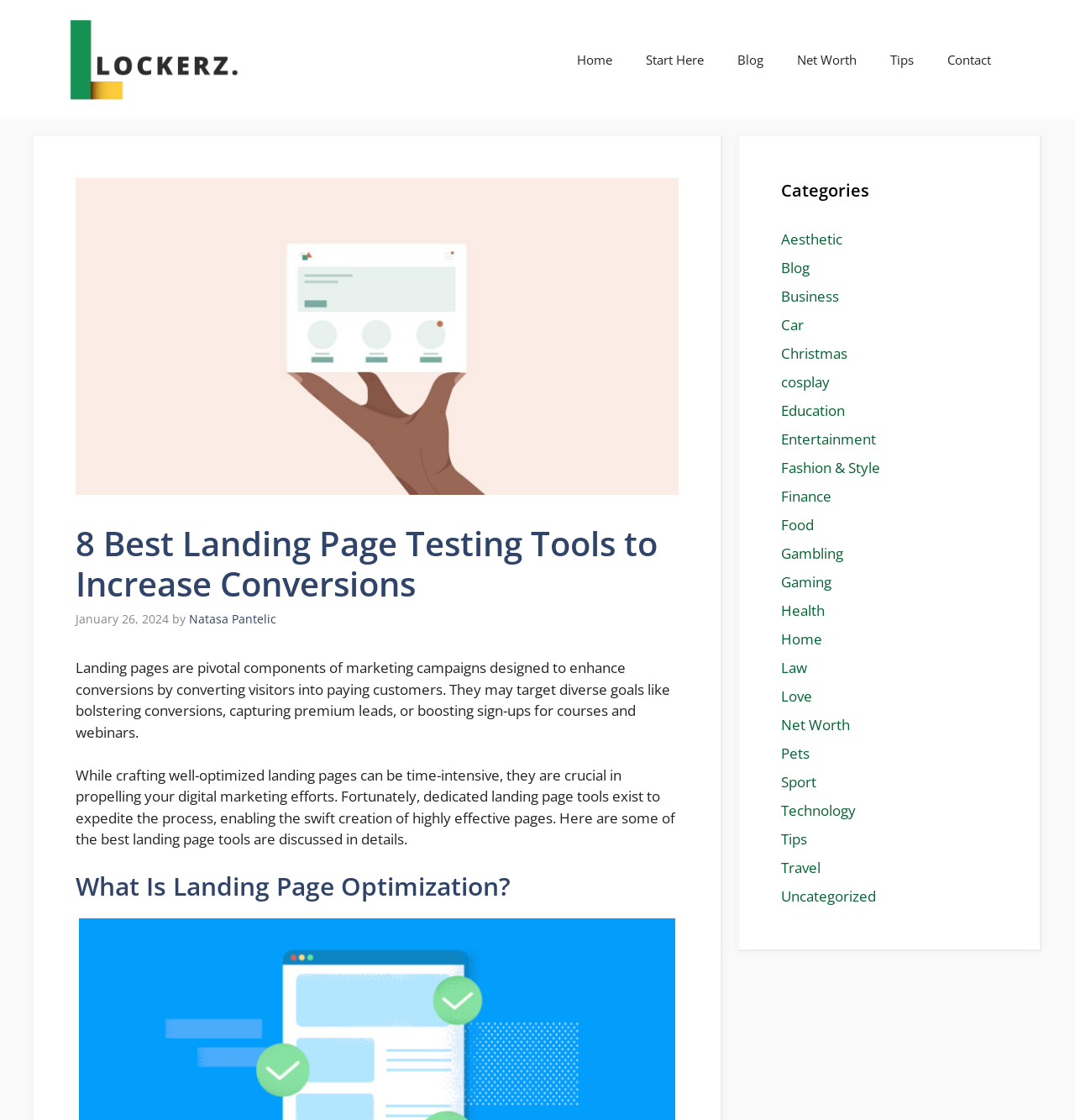Provide a one-word or short-phrase response to the question:
What is the purpose of landing pages?

Enhance conversions